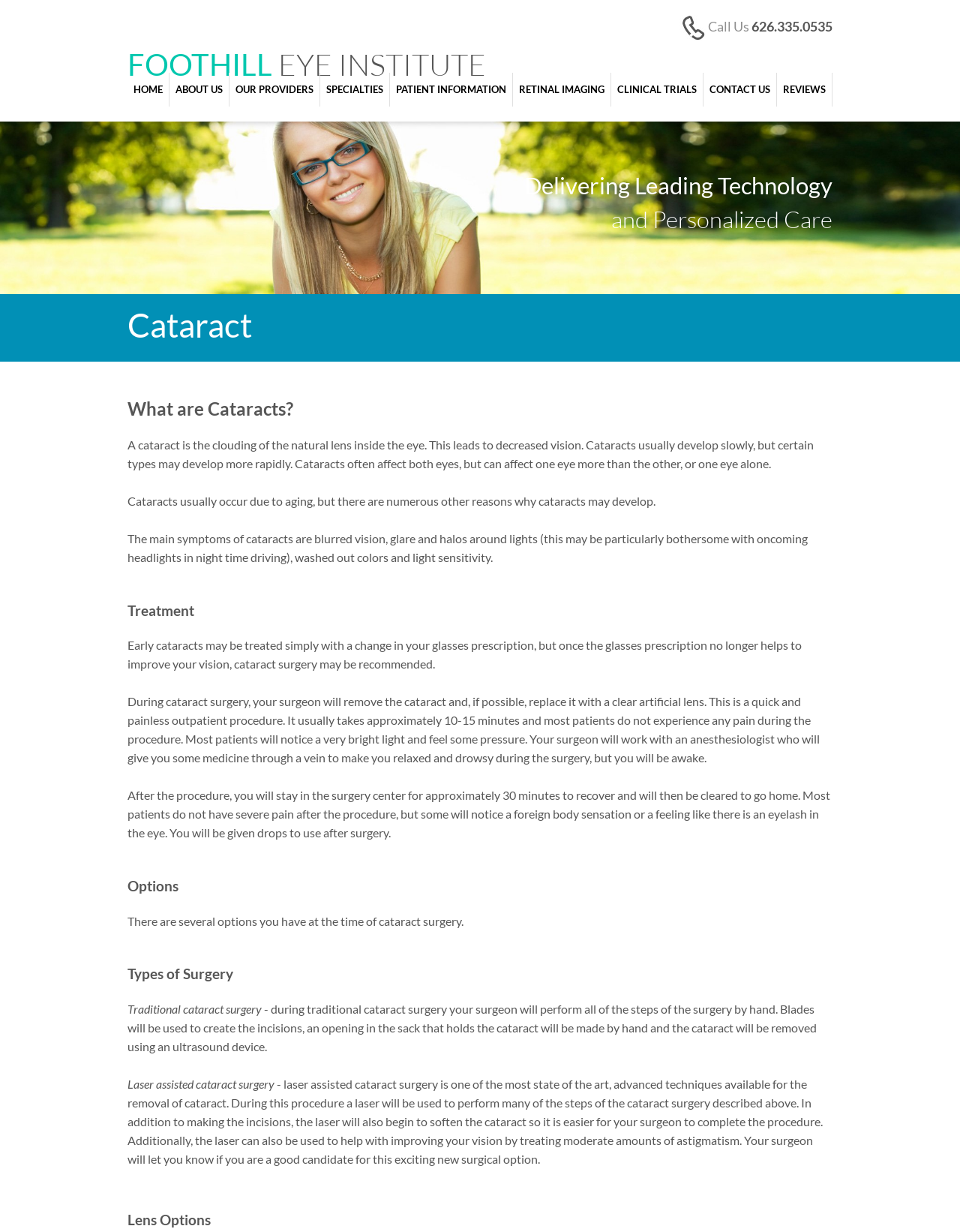Please identify the bounding box coordinates of the clickable area that will allow you to execute the instruction: "Visit the homepage".

[0.133, 0.046, 0.506, 0.059]